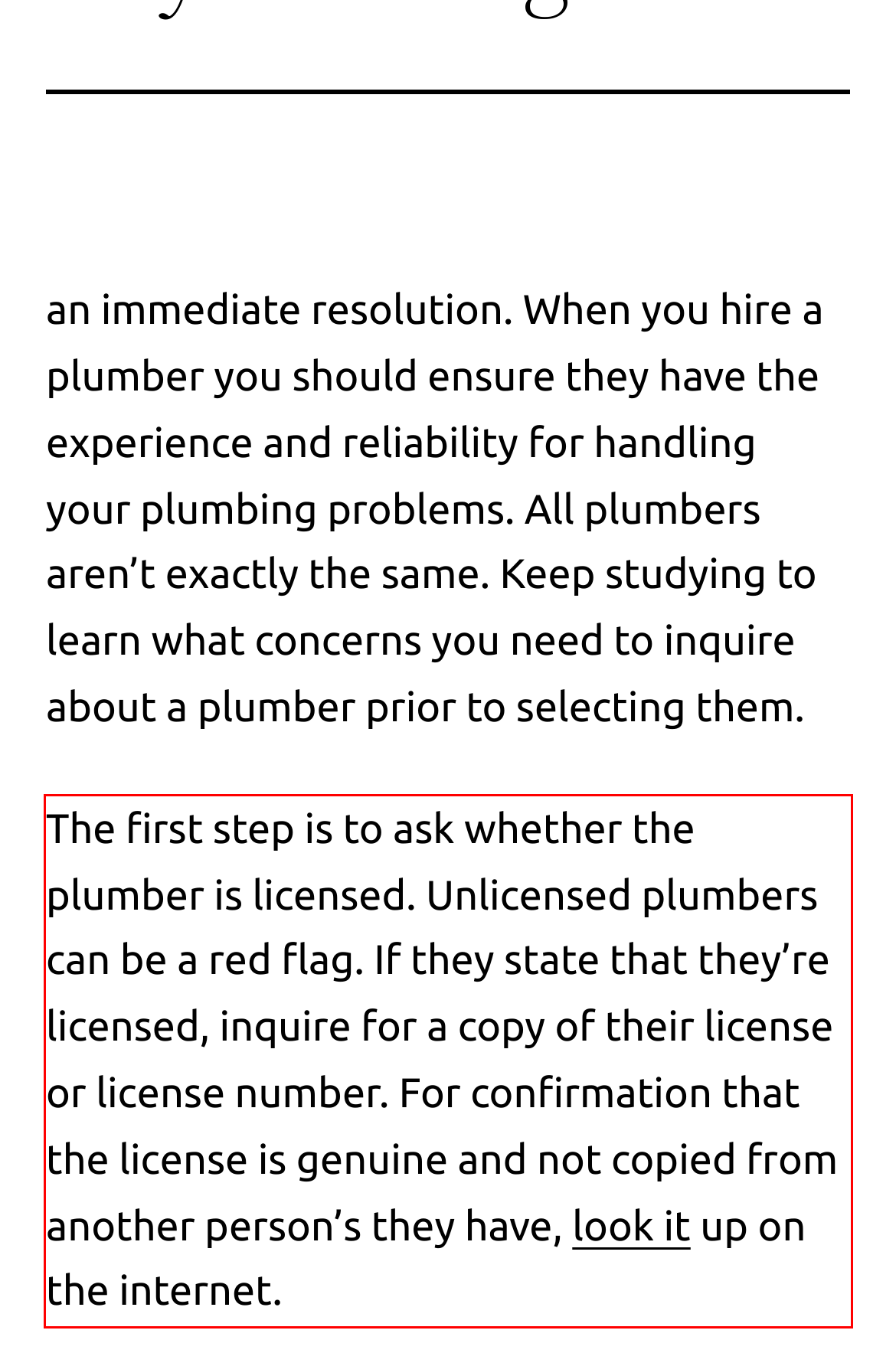Please perform OCR on the UI element surrounded by the red bounding box in the given webpage screenshot and extract its text content.

The first step is to ask whether the plumber is licensed. Unlicensed plumbers can be a red flag. If they state that they’re licensed, inquire for a copy of their license or license number. For confirmation that the license is genuine and not copied from another person’s they have, look it up on the internet.